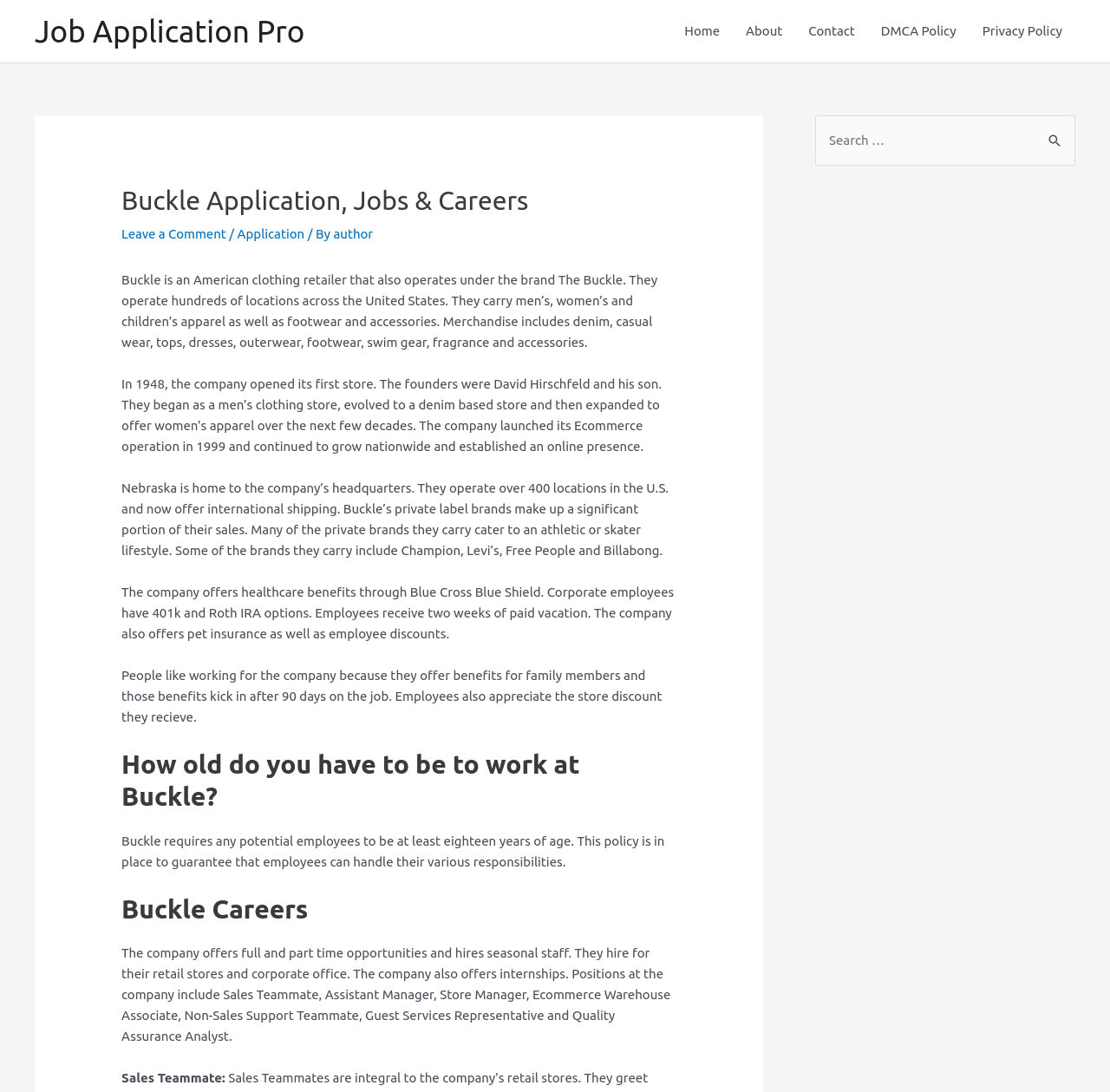Can you locate the main headline on this webpage and provide its text content?

Buckle Application, Jobs & Careers